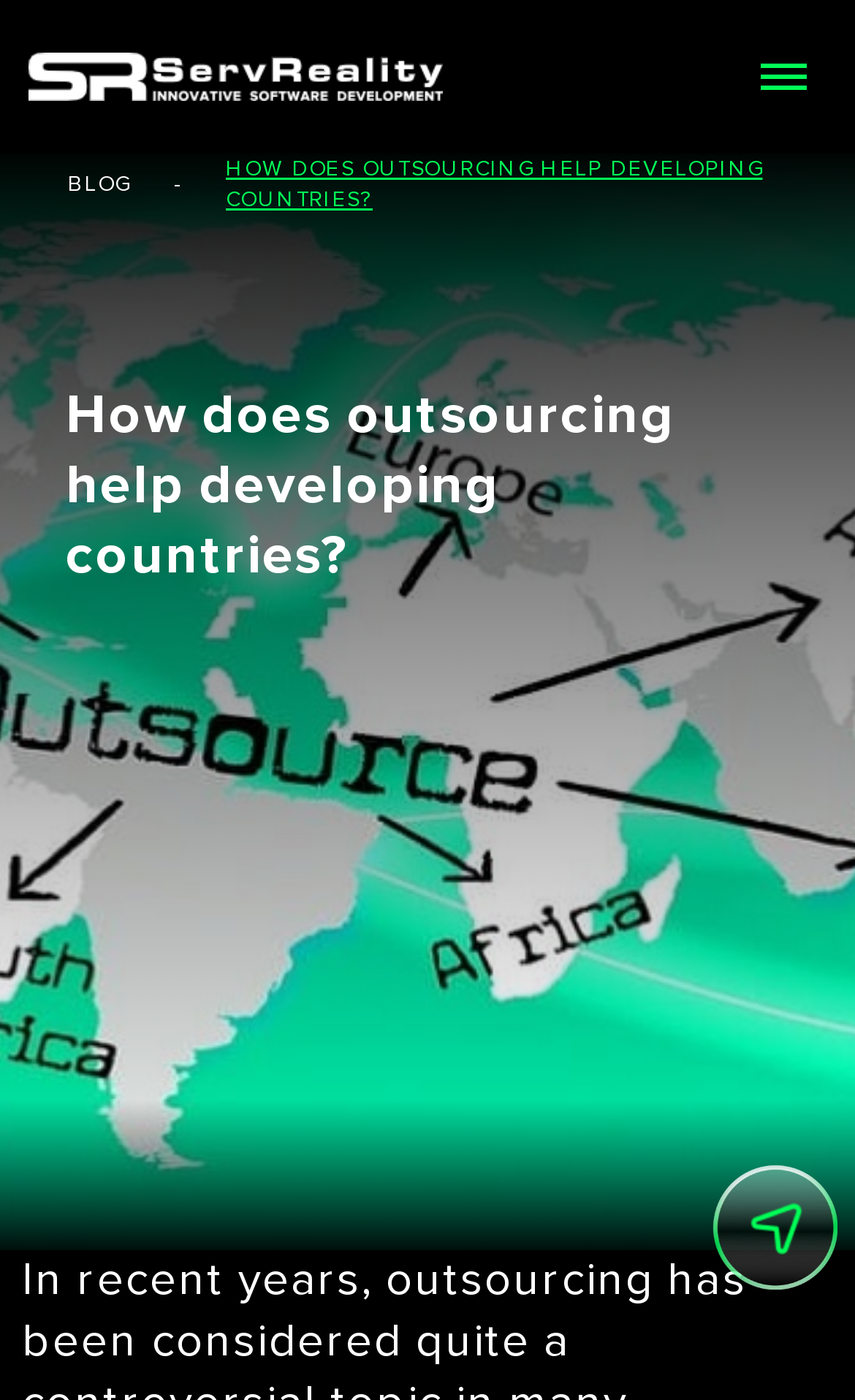Using a single word or phrase, answer the following question: 
What is the main topic of the webpage?

Outsourcing